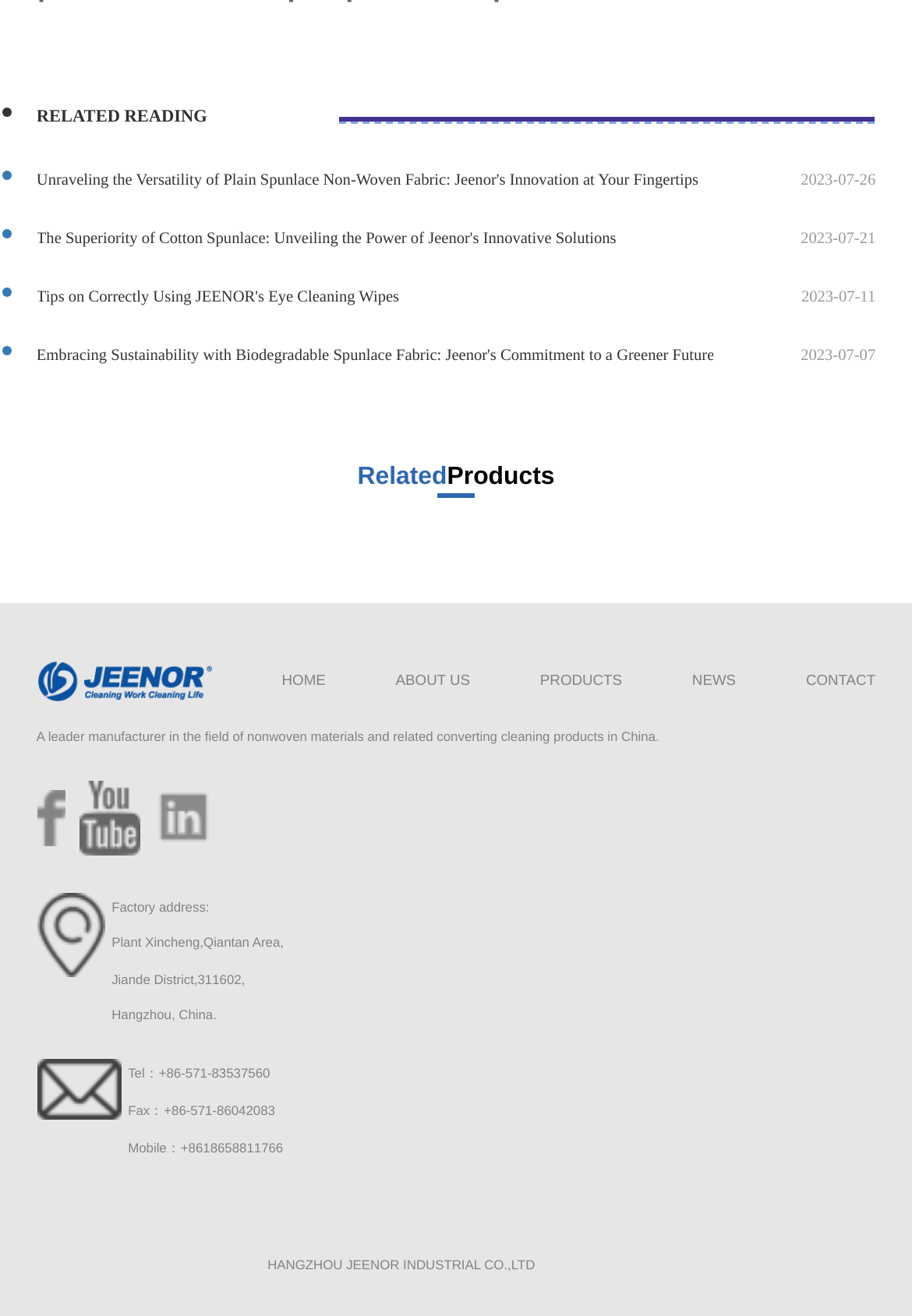How many images are there on the webpage? Refer to the image and provide a one-word or short phrase answer.

6